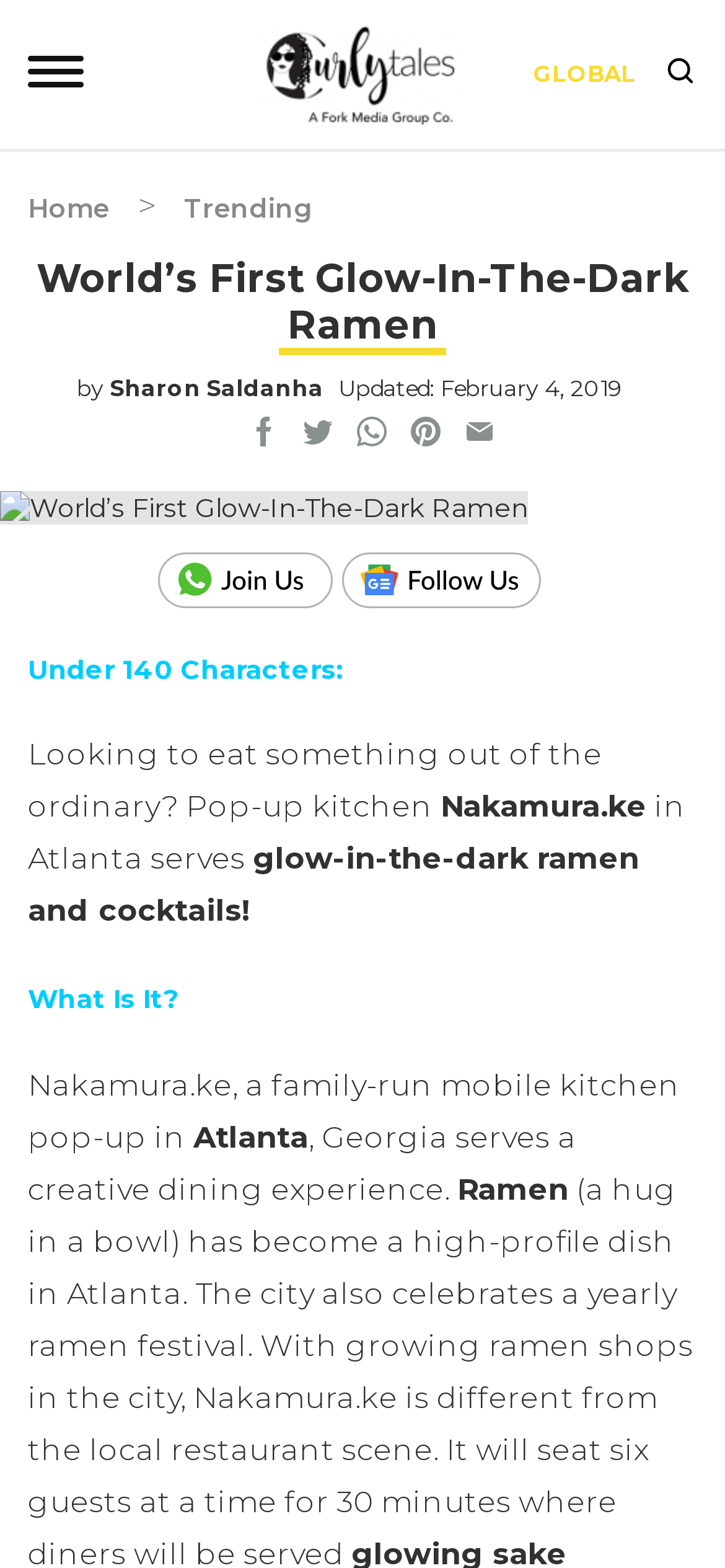Find and provide the bounding box coordinates for the UI element described here: "Sharon Saldanha". The coordinates should be given as four float numbers between 0 and 1: [left, top, right, bottom].

[0.151, 0.238, 0.446, 0.256]